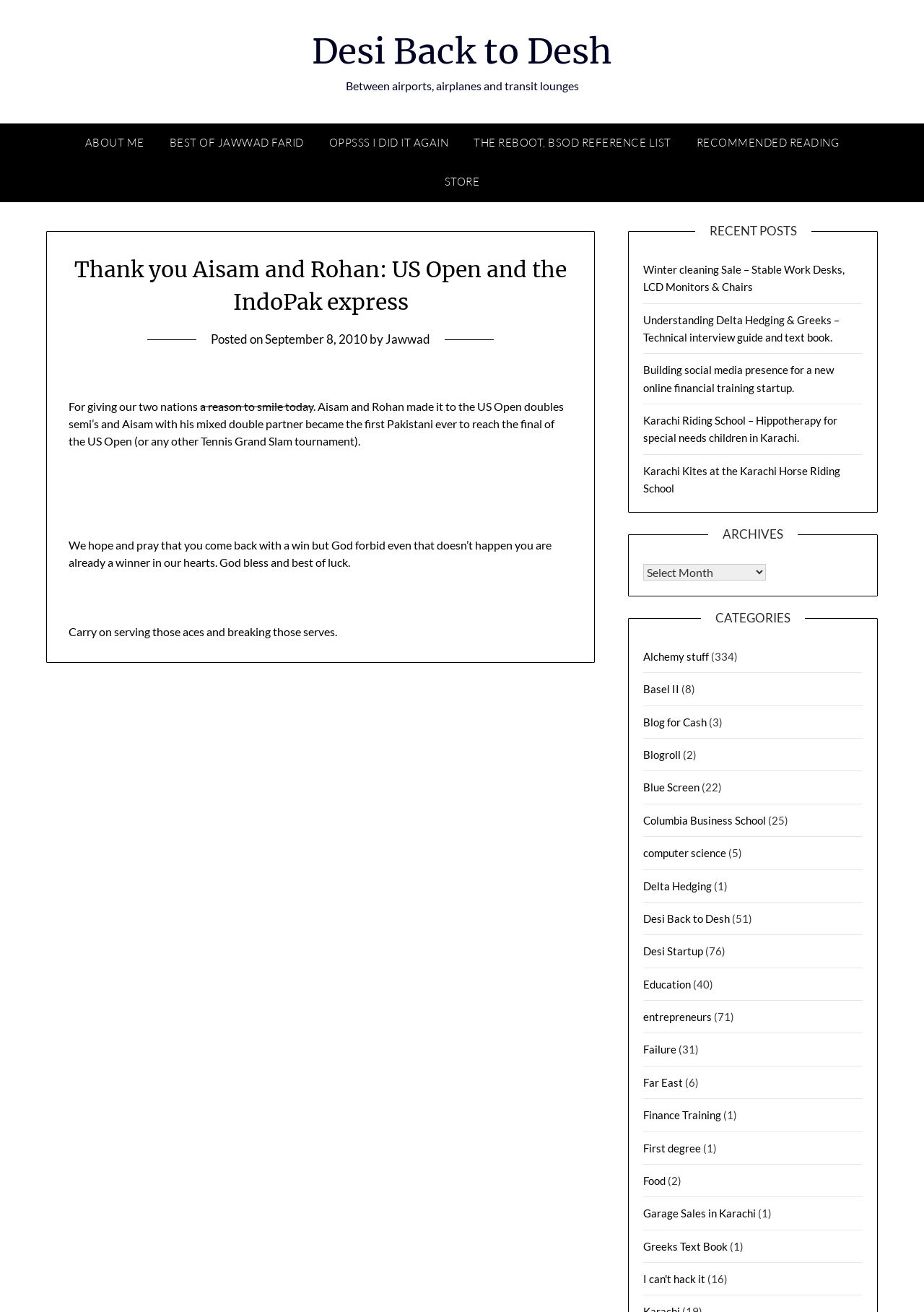Highlight the bounding box coordinates of the element you need to click to perform the following instruction: "Click on the ABOUT ME link."

[0.079, 0.094, 0.169, 0.124]